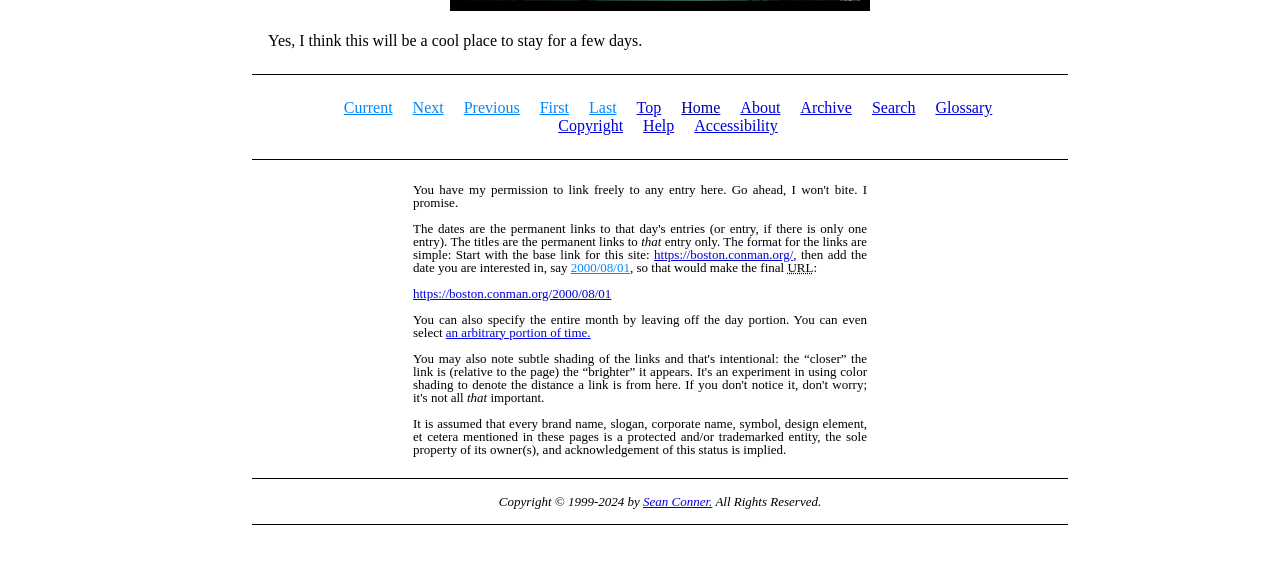Specify the bounding box coordinates of the element's area that should be clicked to execute the given instruction: "Visit the 'https://boston.conman.org/2000/08/01' link". The coordinates should be four float numbers between 0 and 1, i.e., [left, top, right, bottom].

[0.446, 0.453, 0.492, 0.479]